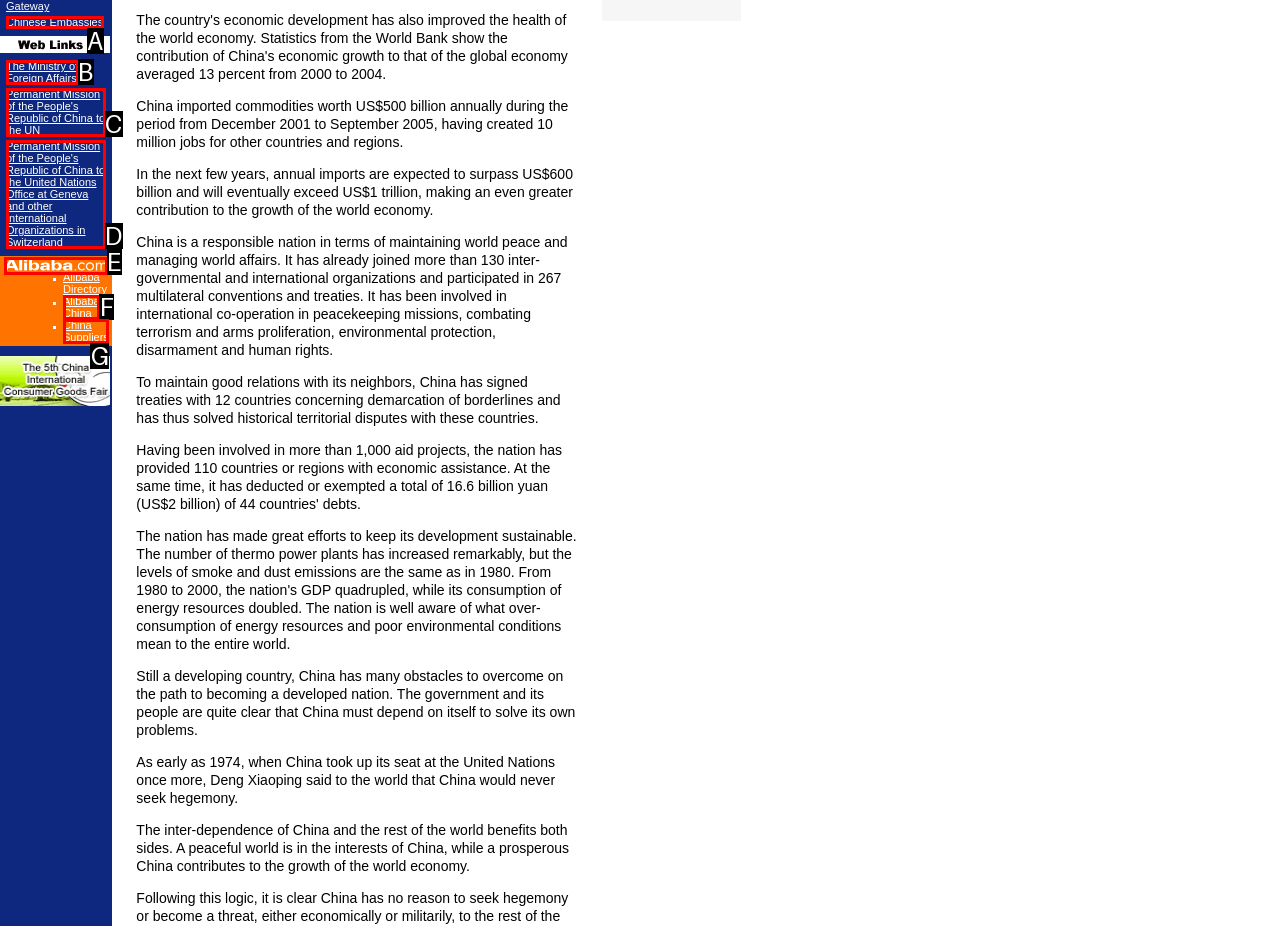Match the description: The Ministry of Foreign Affairs to the correct HTML element. Provide the letter of your choice from the given options.

B